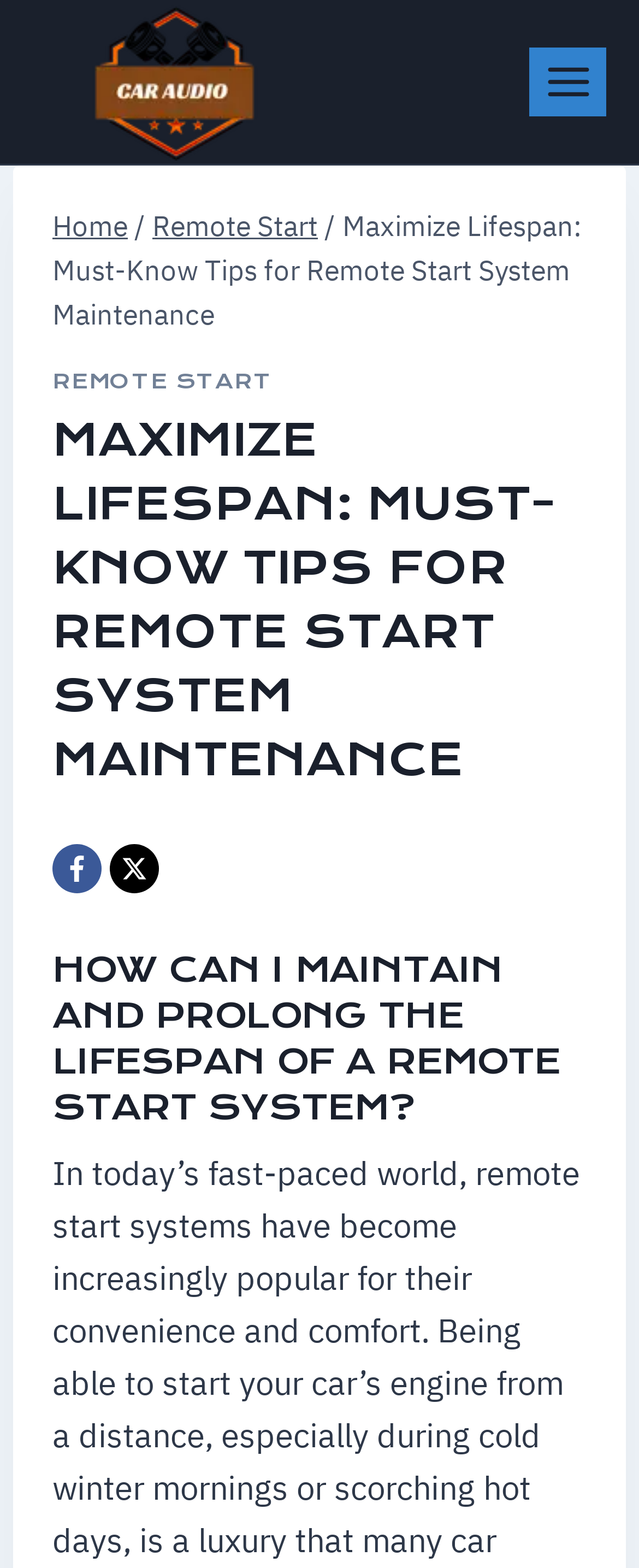How many social media links are present?
Refer to the image and give a detailed answer to the question.

There are two social media links present on the webpage, one for Facebook and one for X, located at the top right corner of the page.